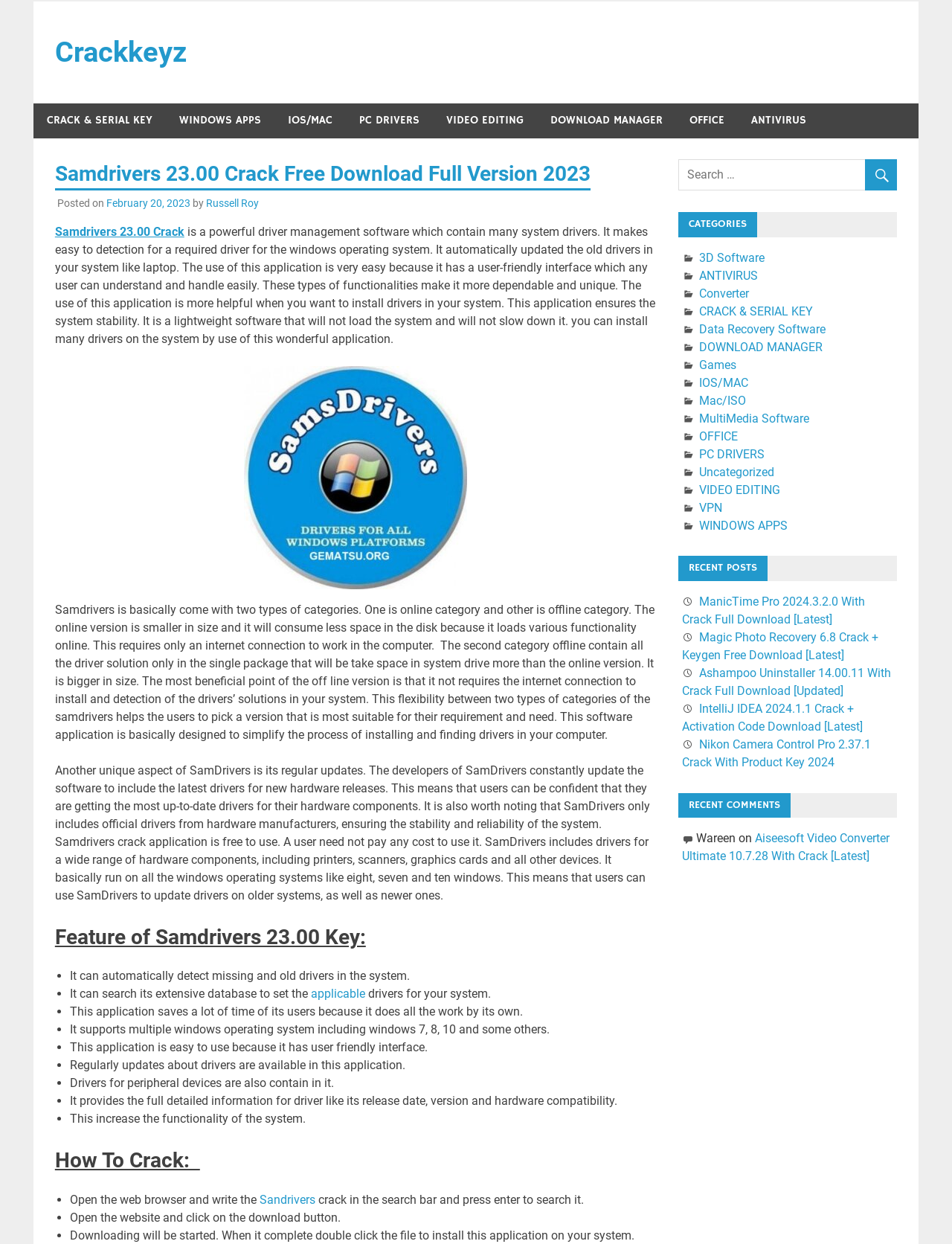Using the description "OkayCup", locate and provide the bounding box of the UI element.

None